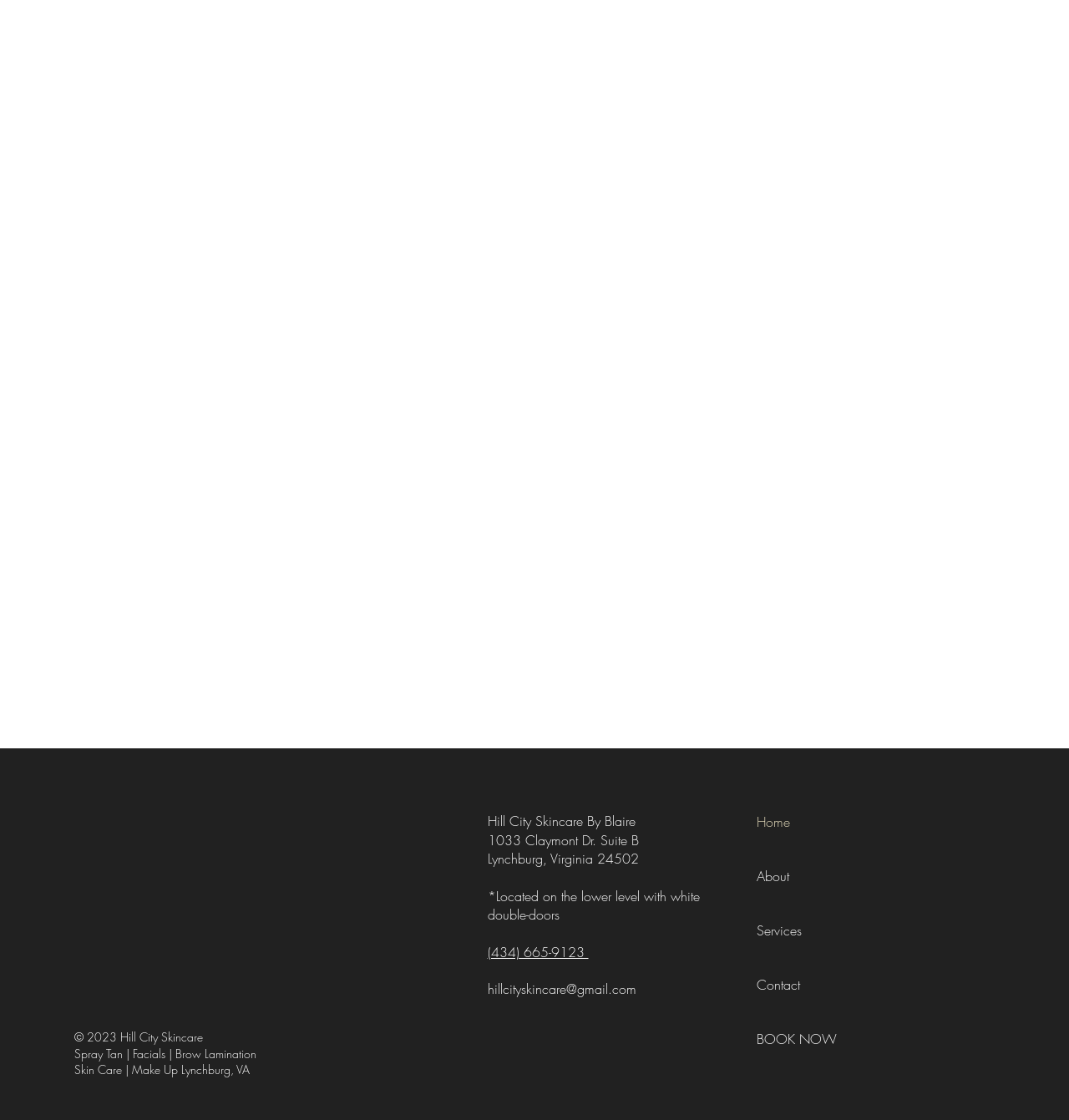Locate the bounding box coordinates of the clickable region to complete the following instruction: "Click the 'BOOK NOW' link."

[0.707, 0.904, 0.778, 0.952]